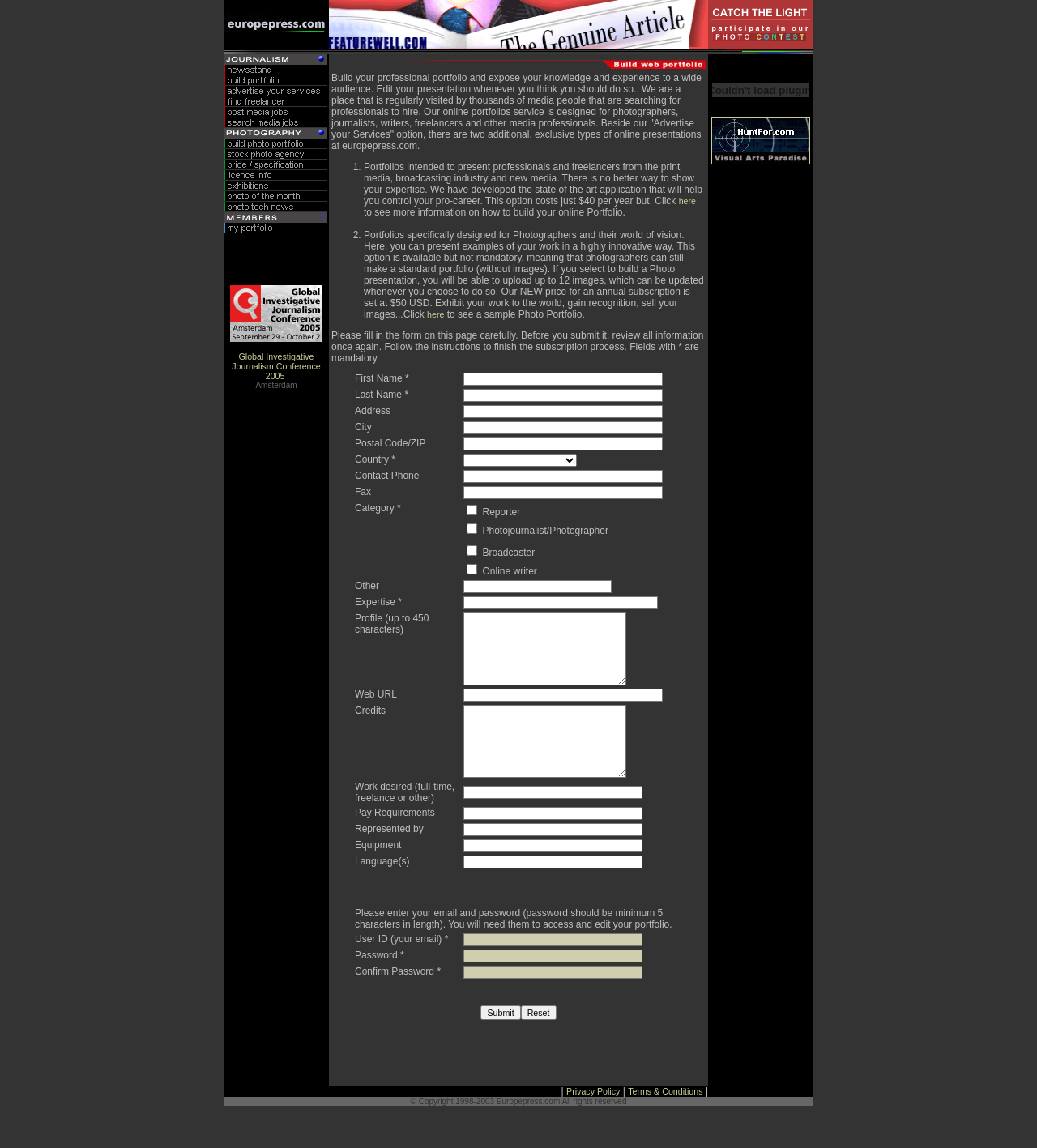What is the purpose of this webpage?
Please ensure your answer to the question is detailed and covers all necessary aspects.

Based on the webpage's layout and content, it appears to be a platform for creating online portfolios for professionals such as photographers, journalists, writers, and freelancers. The webpage provides a setup page for users to create their online portfolios.